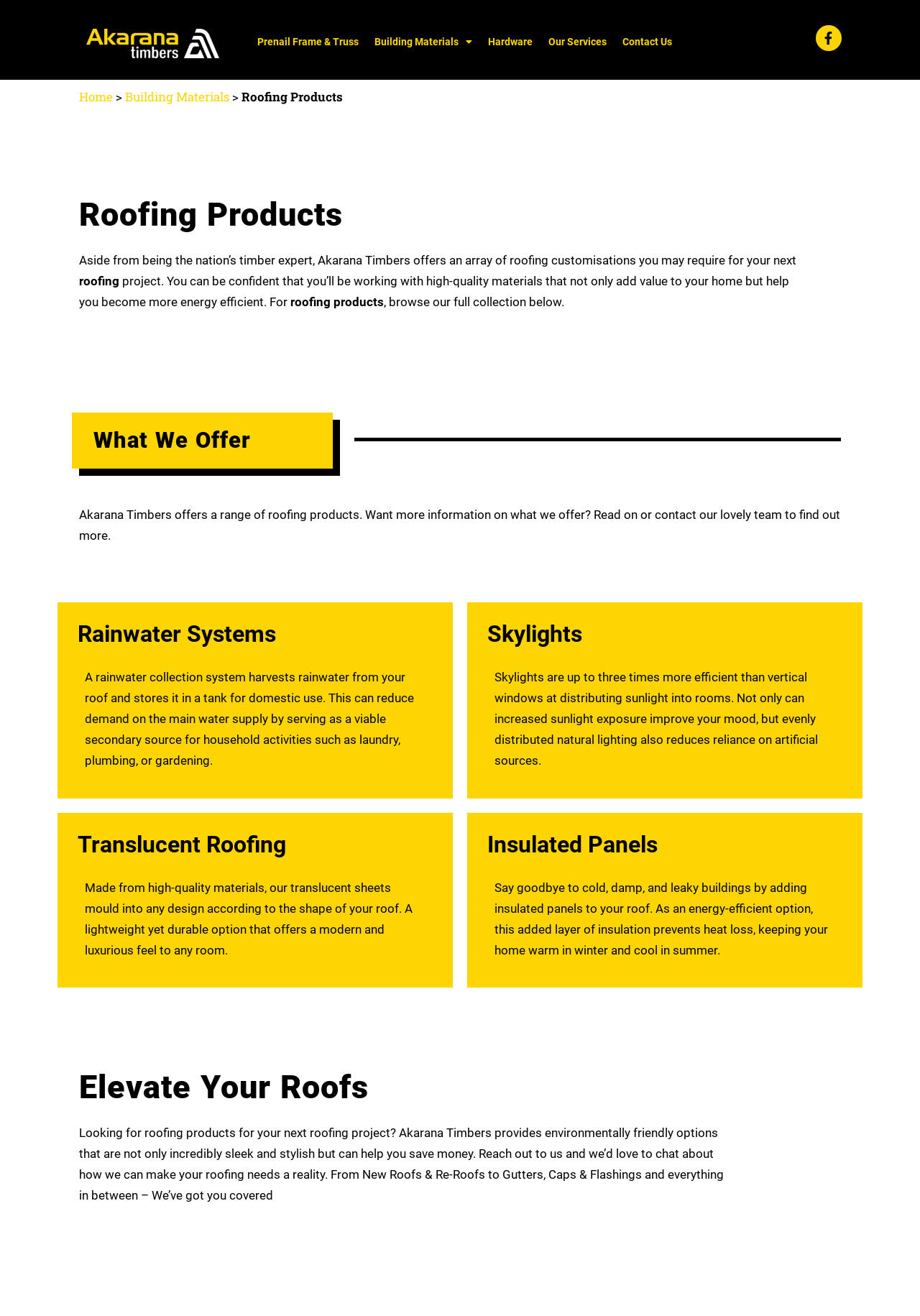Answer the question briefly using a single word or phrase: 
What is the name of the company logo?

Akarana Timbers Logo